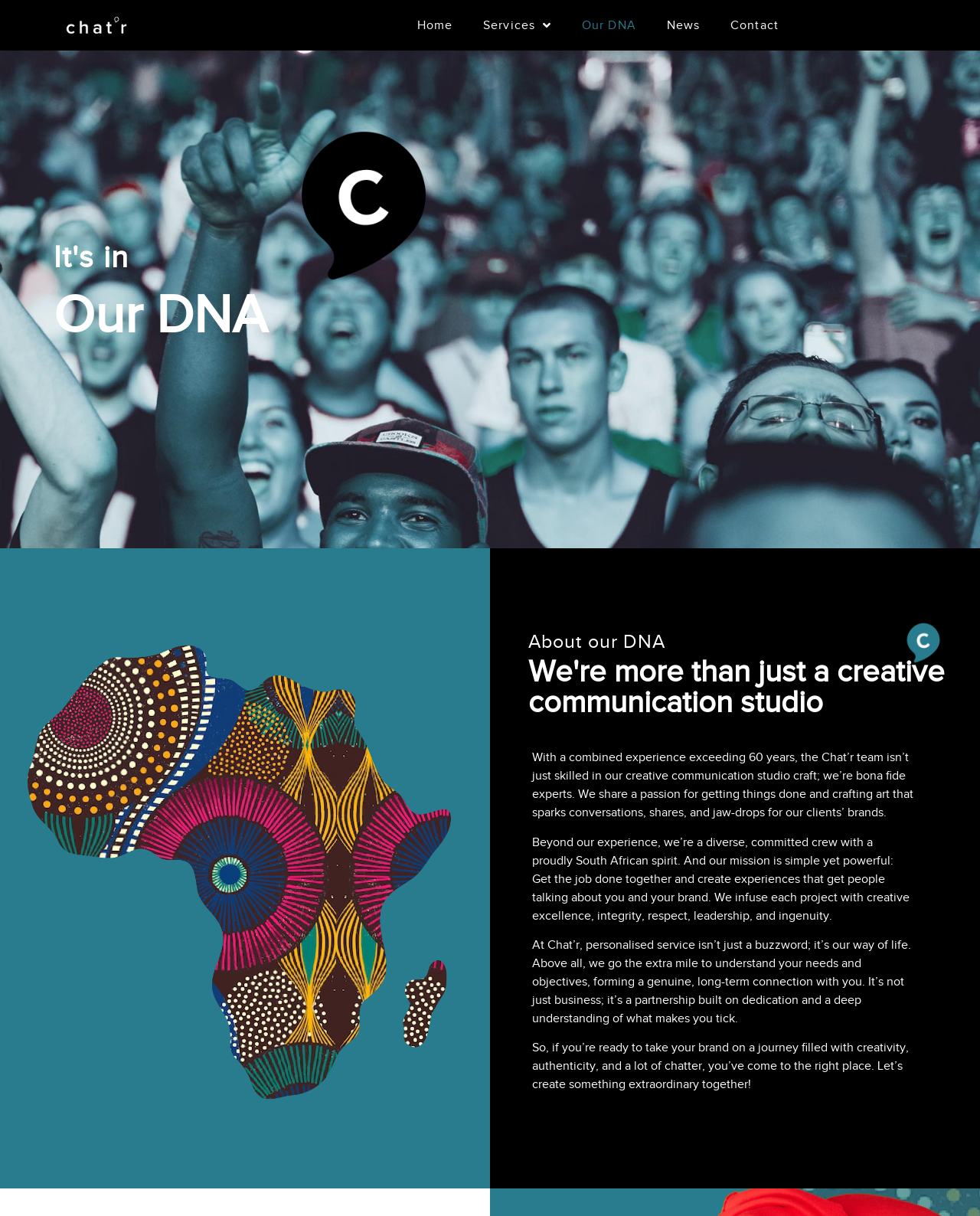How many links are in the top navigation menu?
Using the image provided, answer with just one word or phrase.

5